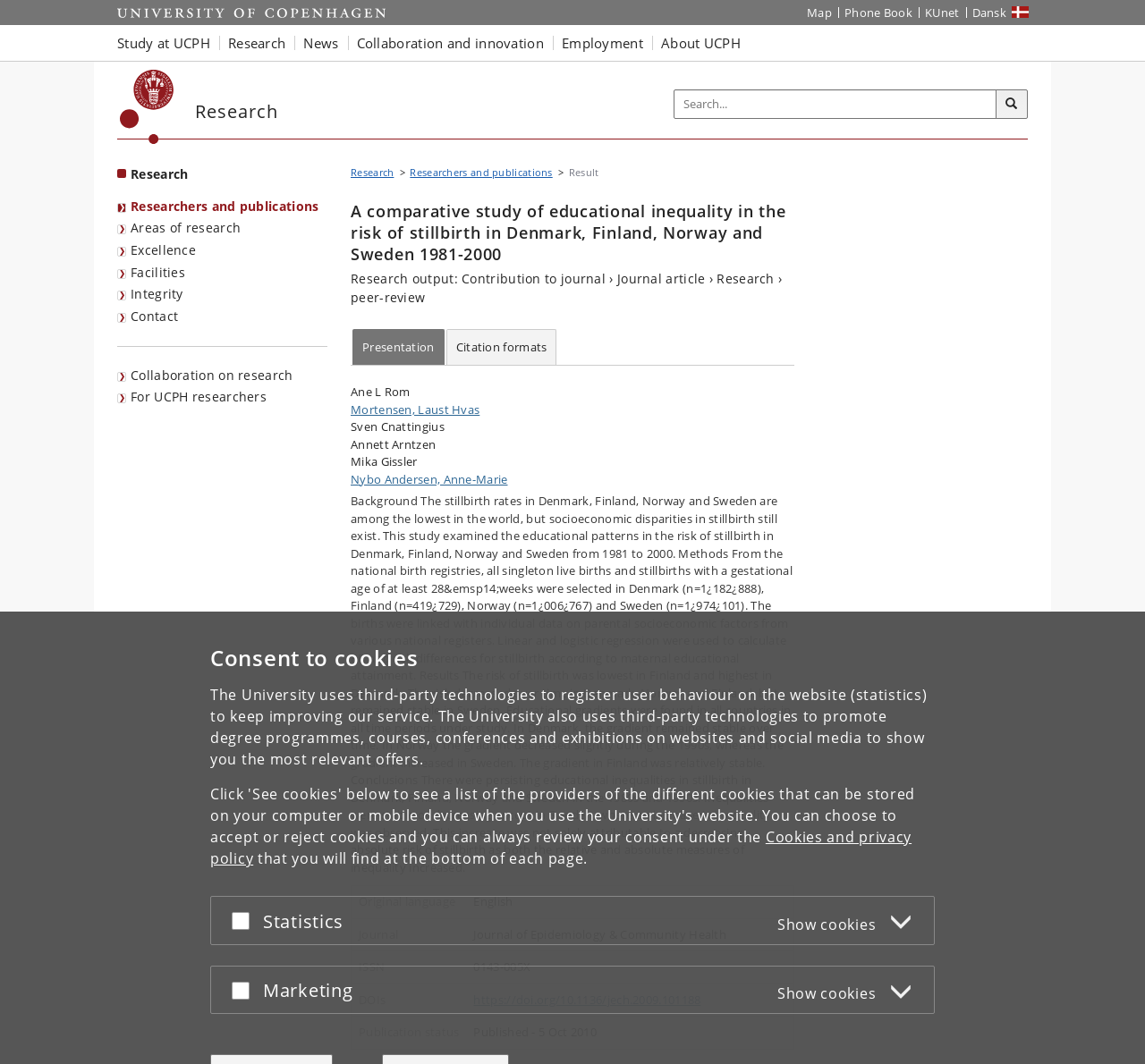What is the name of the university?
Provide a detailed and well-explained answer to the question.

I found the answer by looking at the link with the text 'Københavns Universitet' in the global navigation section, which is likely to be the name of the university.